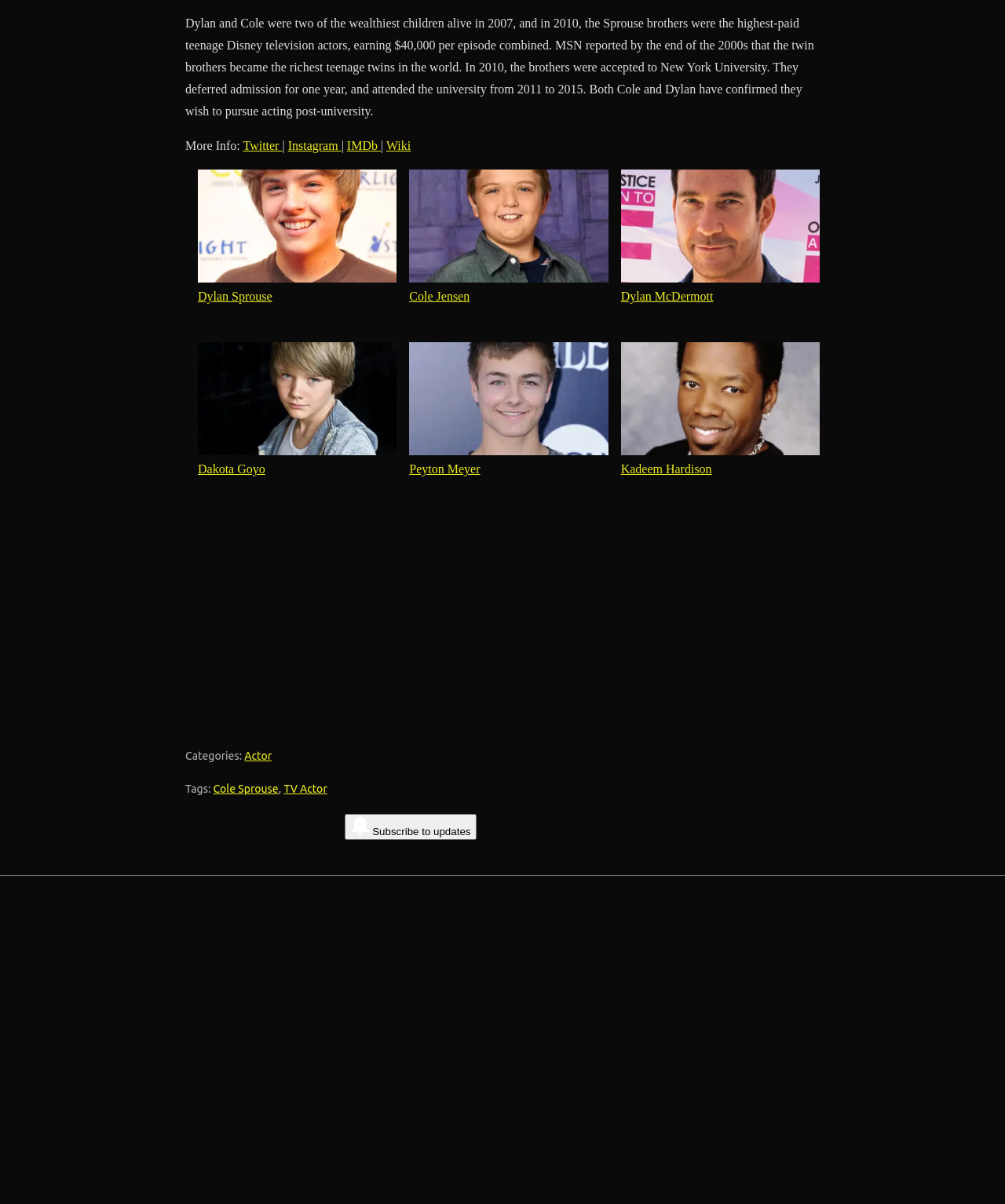Specify the bounding box coordinates for the region that must be clicked to perform the given instruction: "View Cole Jensen's profile".

[0.407, 0.141, 0.605, 0.253]